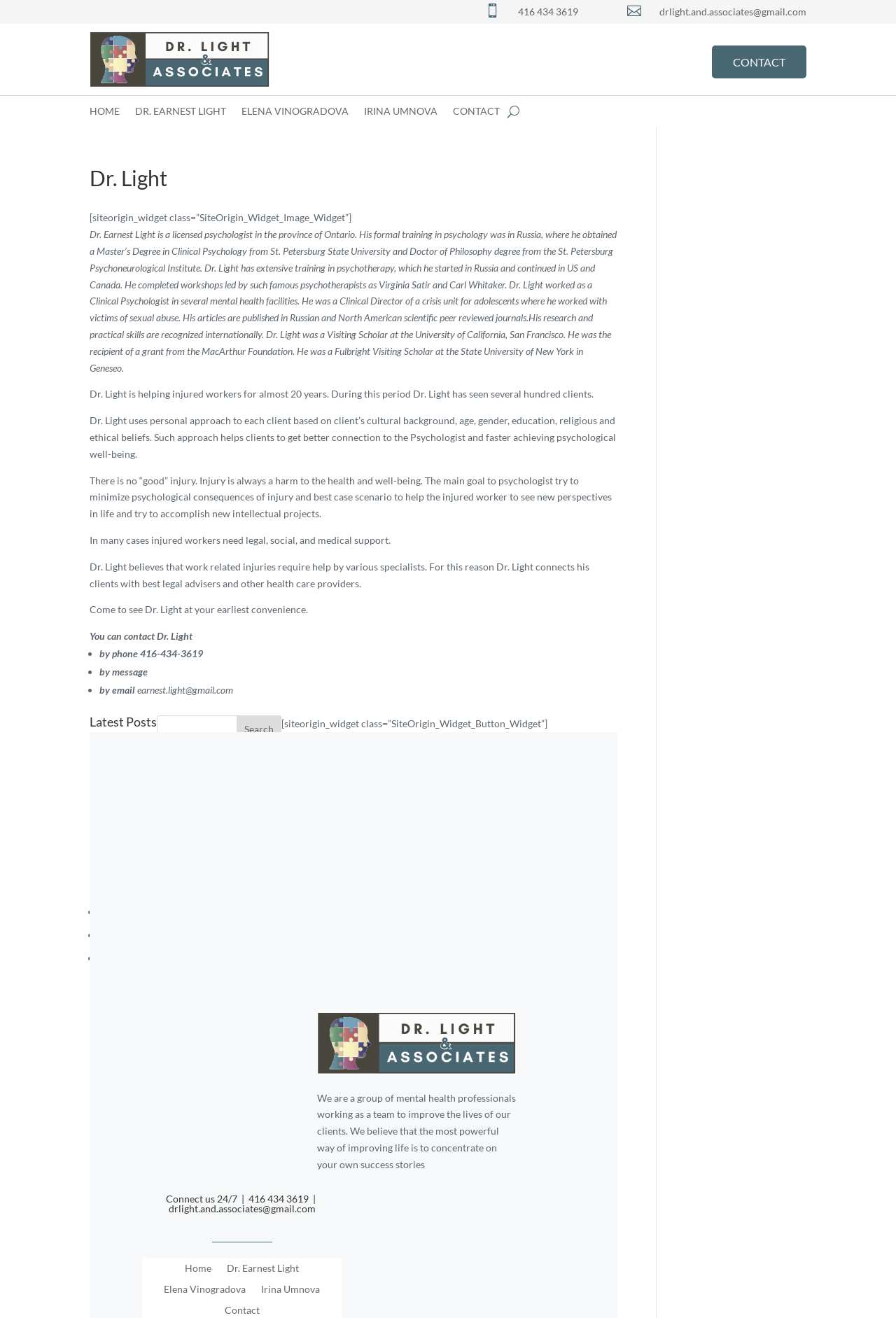What is Dr. Light's profession?
Using the visual information from the image, give a one-word or short-phrase answer.

Licensed psychologist